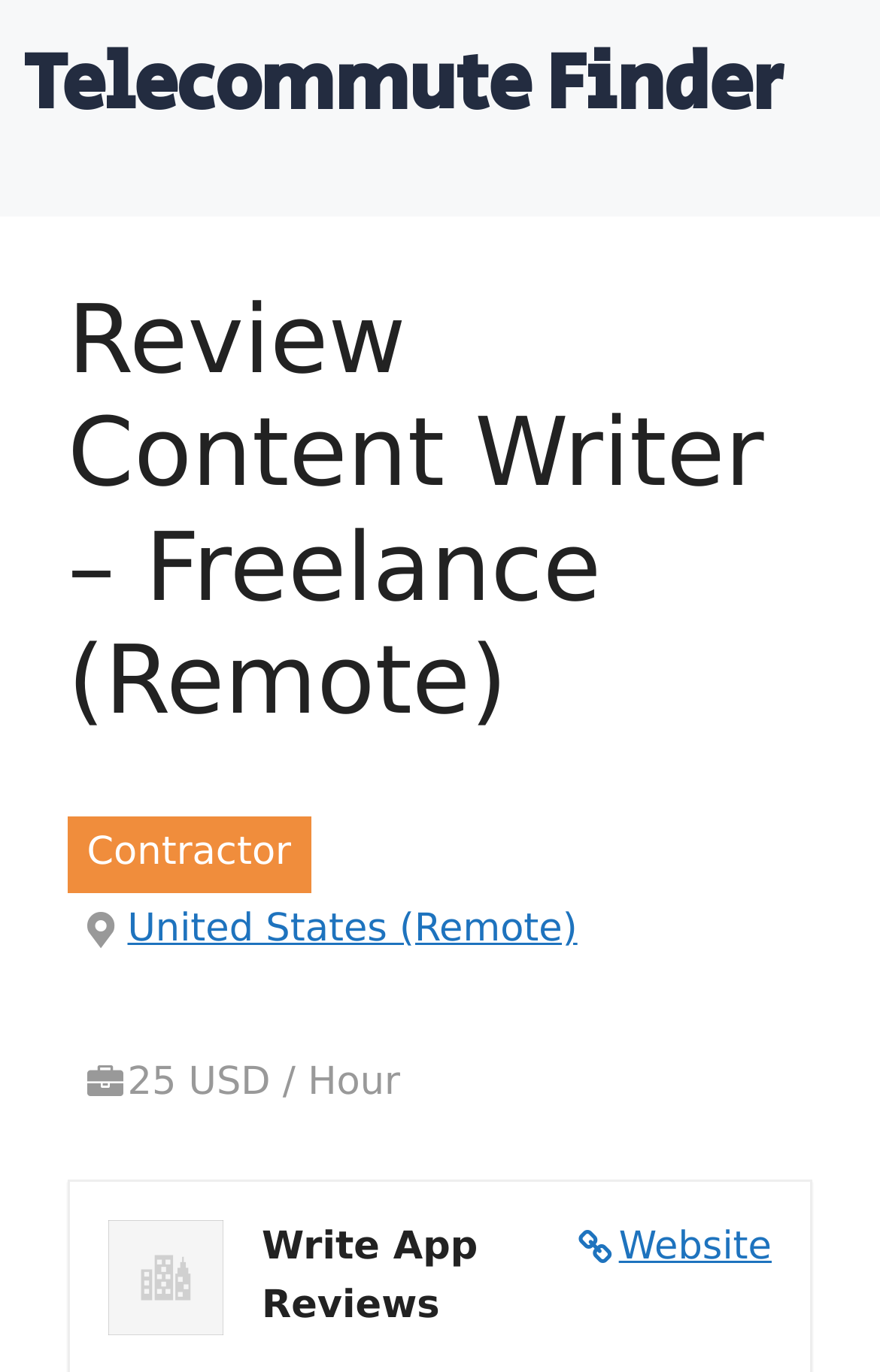Provide a thorough description of this webpage.

The webpage is a job posting for a Review Content Writer position at Write App Reviews. At the top of the page, there is a heading that reads "Telecommute Finder" with a link to the same name. Below this heading, there is a larger heading that displays the job title "Review Content Writer – Freelance (Remote)". 

To the right of the job title, there is a section that provides more details about the job. This section includes the job type, "Contractor", the location, "United States (Remote)", and the hourly rate, "25 USD / Hour". 

On the right side of the page, there is an image of the company logo, "Write App Reviews", which is positioned near the bottom. Next to the logo, there is a link to the company website, indicated by an icon and the text "Website".